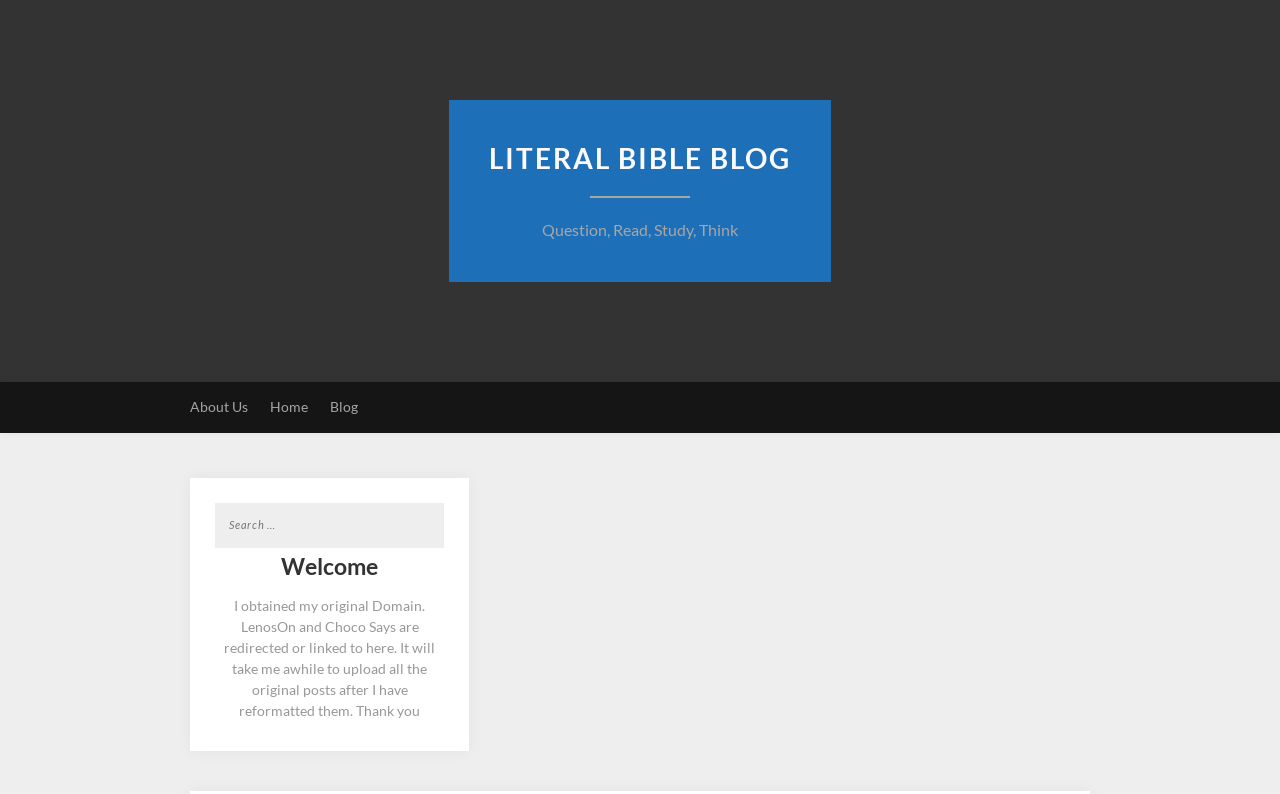What is the purpose of the text box?
Could you give a comprehensive explanation in response to this question?

I looked at the text box element with the label 'Search for:' and determined that its purpose is to allow users to search for something on the website.